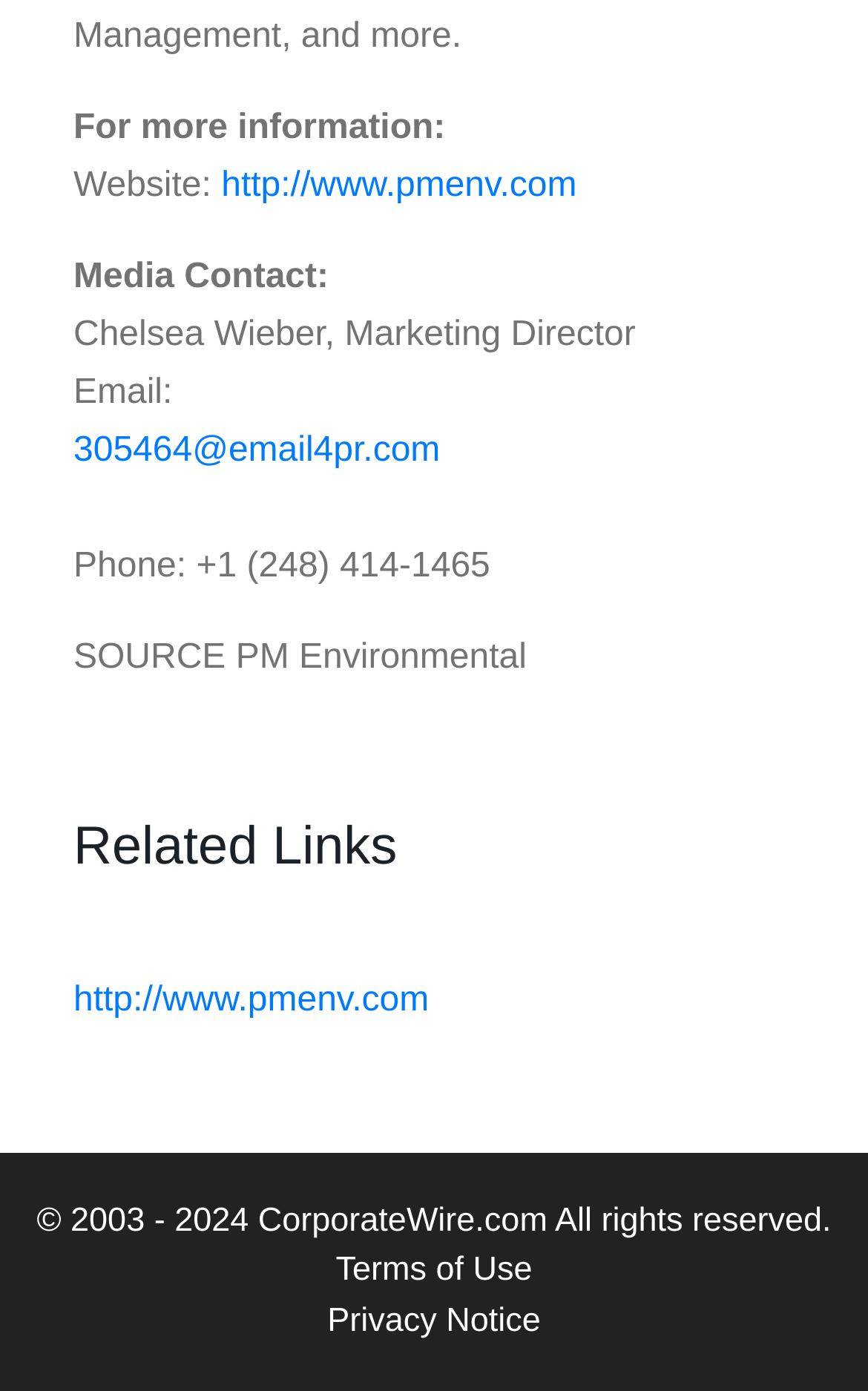Provide the bounding box coordinates of the HTML element described by the text: "http://www.pmenv.com". The coordinates should be in the format [left, top, right, bottom] with values between 0 and 1.

[0.085, 0.705, 0.494, 0.732]